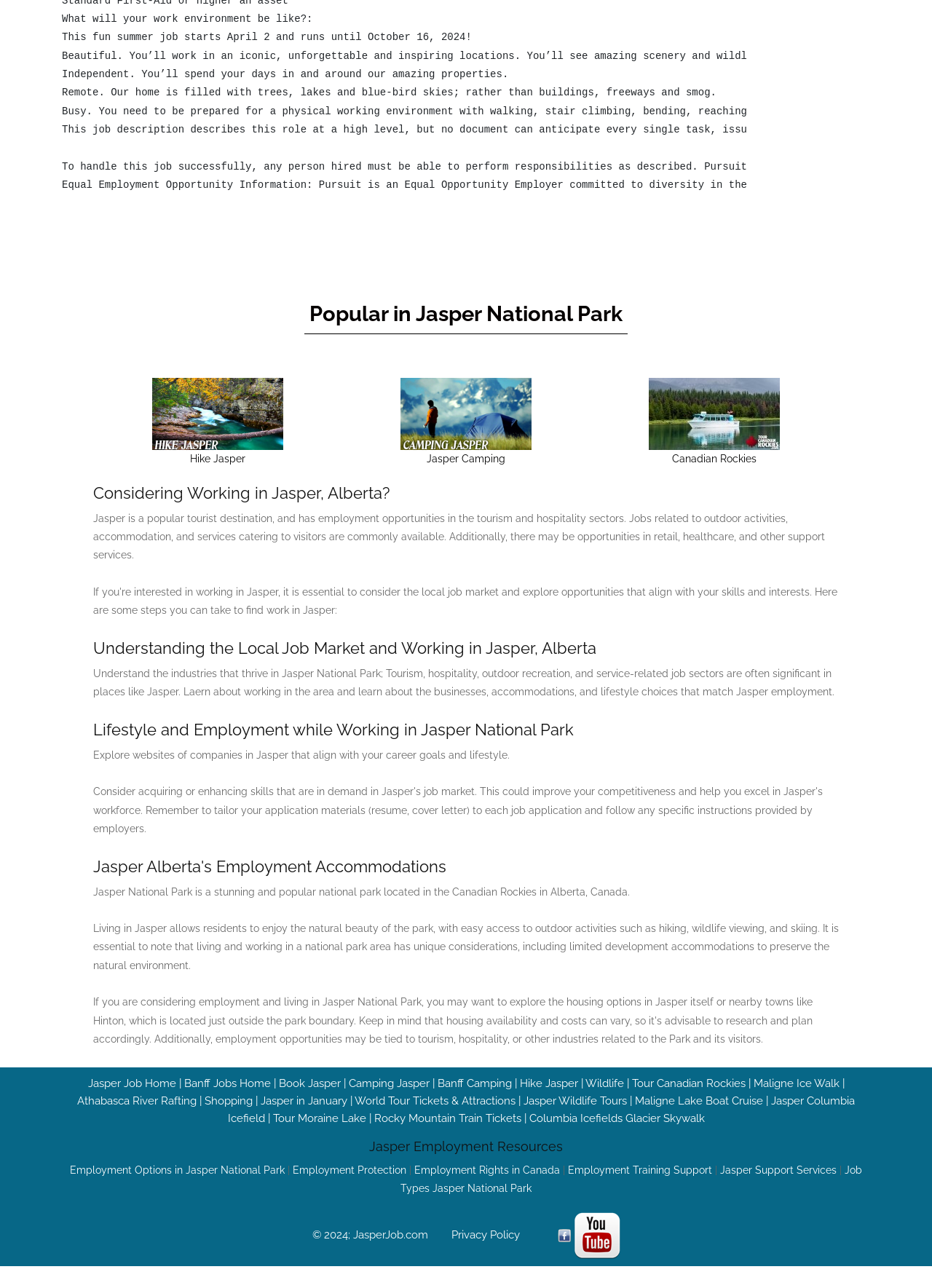Locate the bounding box coordinates of the element that needs to be clicked to carry out the instruction: "Explore Camping in Jasper National Park". The coordinates should be given as four float numbers ranging from 0 to 1, i.e., [left, top, right, bottom].

[0.43, 0.316, 0.57, 0.361]